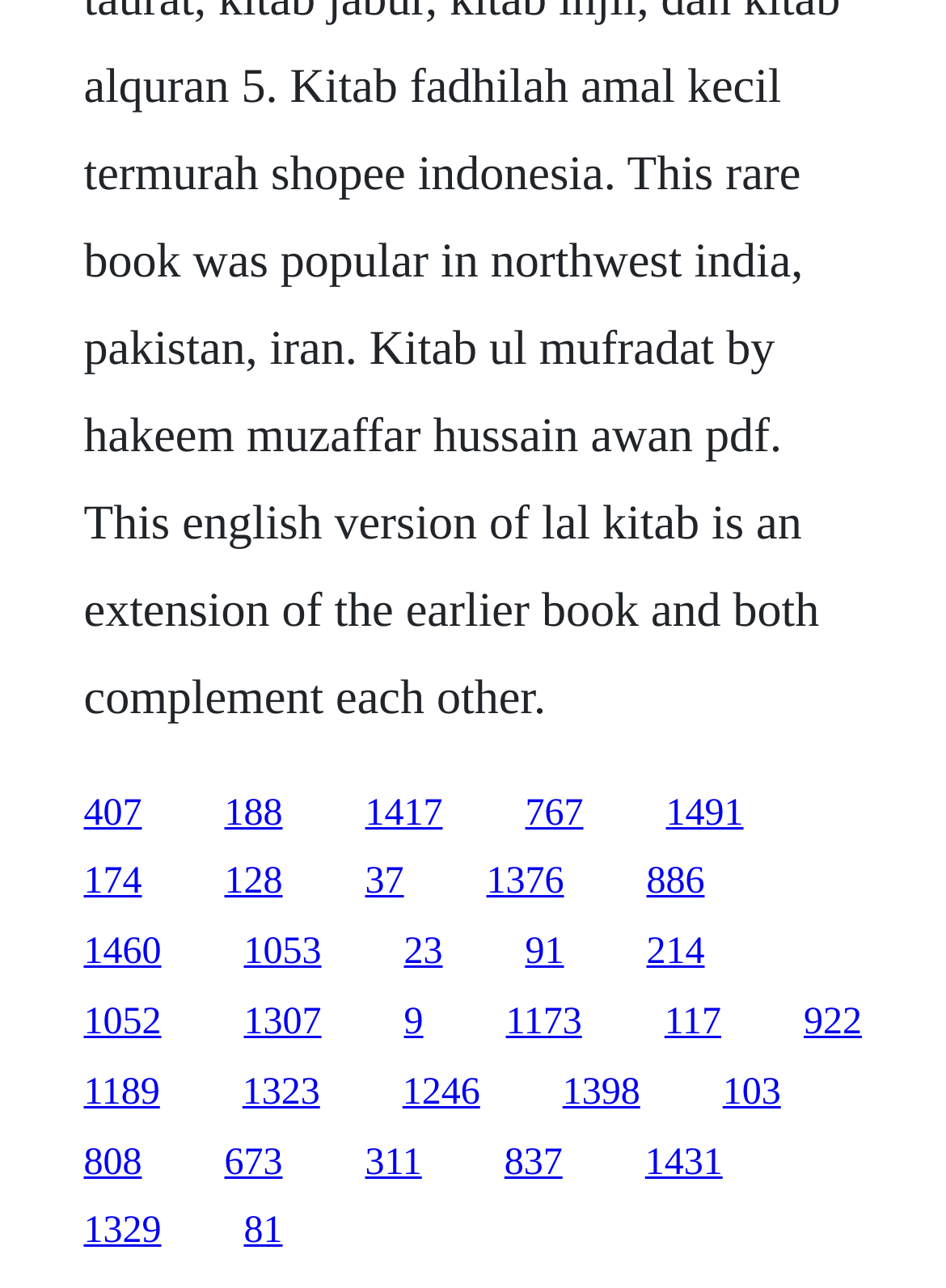What is the vertical position of the first link?
Give a single word or phrase as your answer by examining the image.

Middle